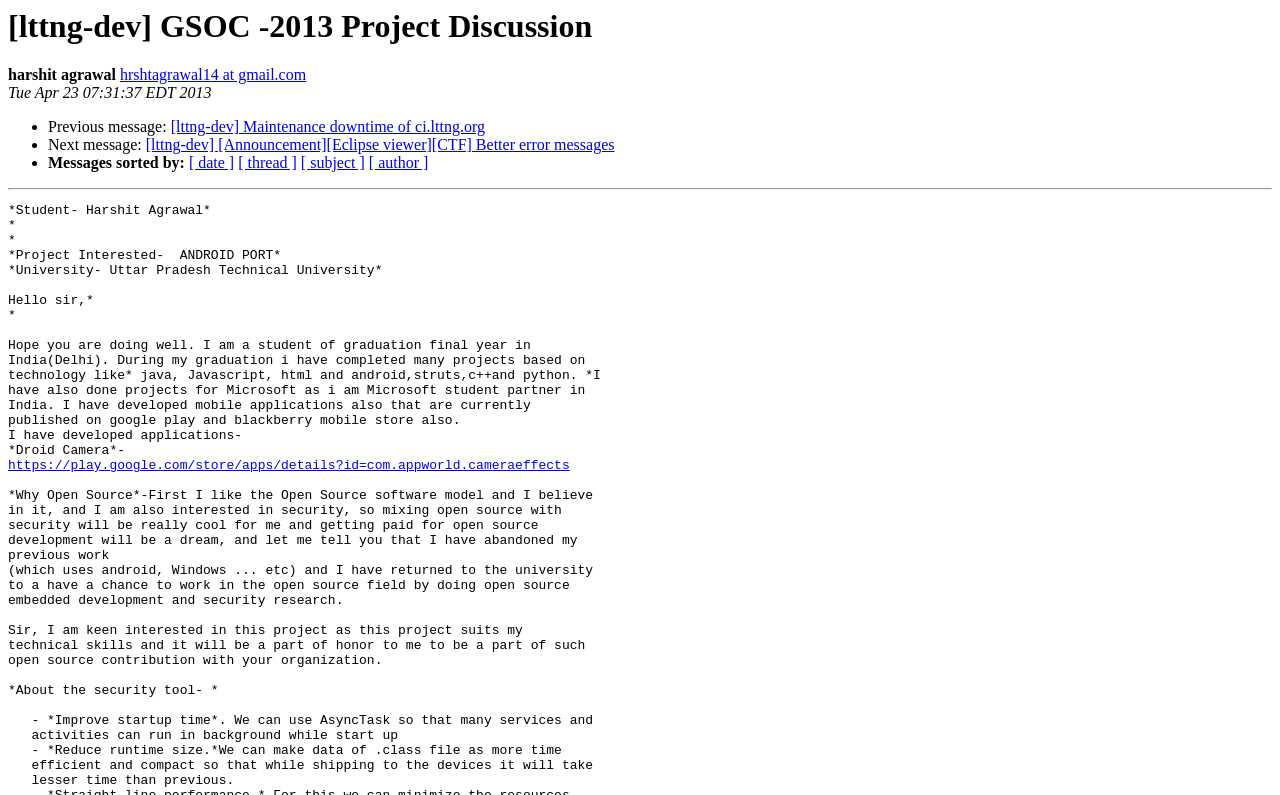From the webpage screenshot, predict the bounding box coordinates (top-left x, top-left y, bottom-right x, bottom-right y) for the UI element described here: Buy Store

None